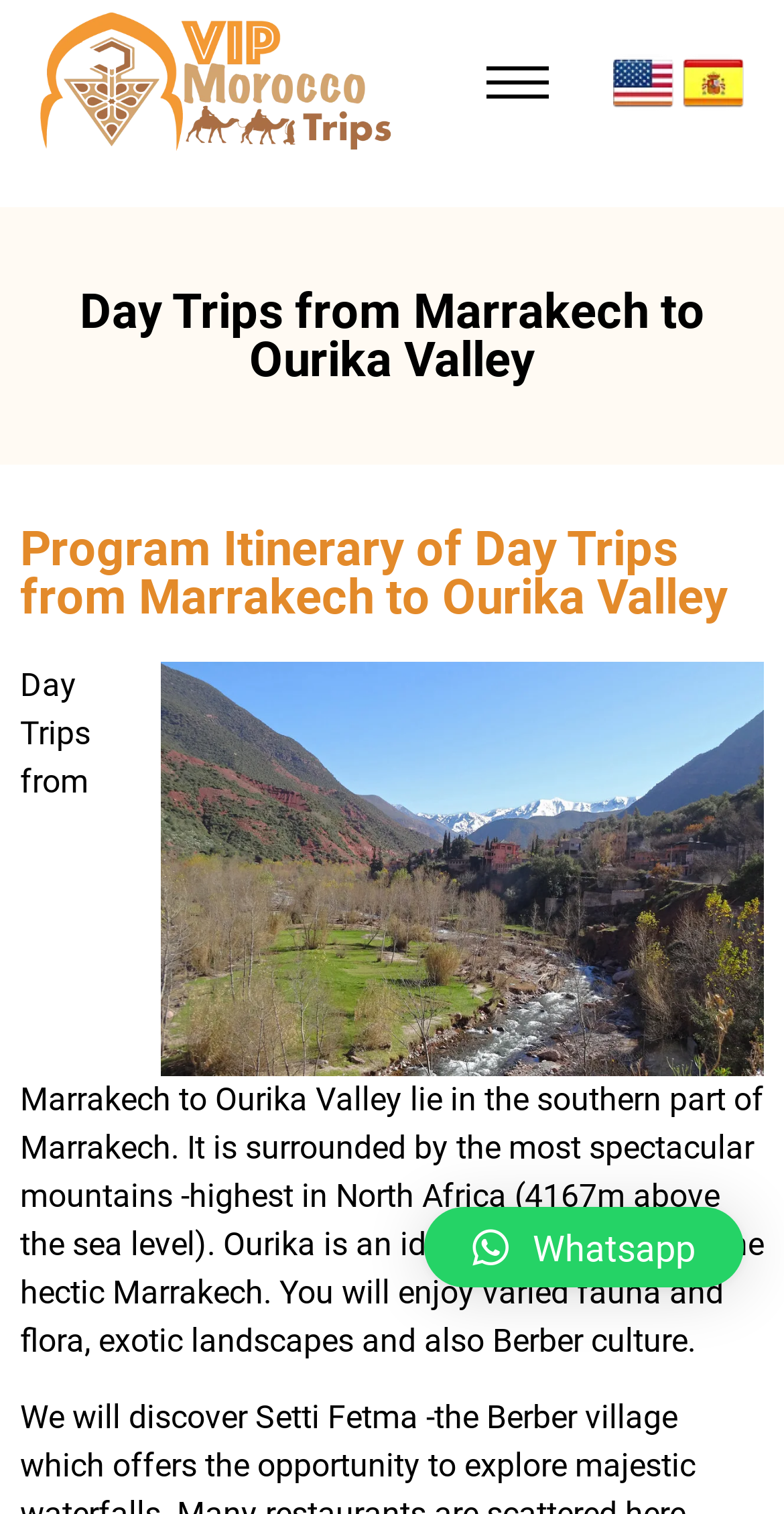What is the height of the mountains surrounding Ourika Valley?
Based on the image, answer the question with as much detail as possible.

The webpage mentions that Ourika Valley is 'surrounded by the most spectacular mountains - highest in North Africa (4167m above the sea level).' This information is obtained from the StaticText element with the description 'Day Trips from Marrakech to Ourika Valley lie in the southern part of Marrakech...'.